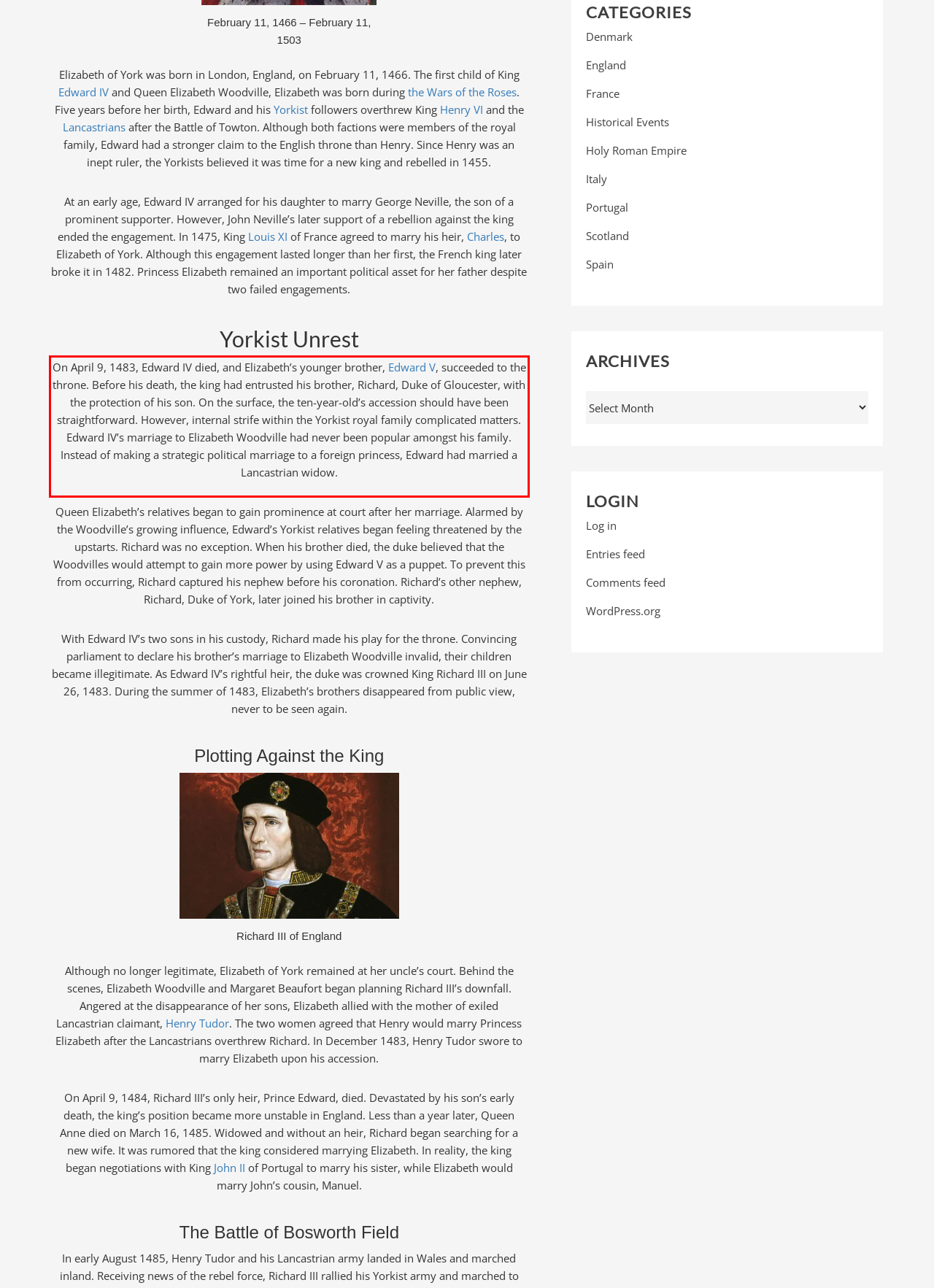Please examine the webpage screenshot containing a red bounding box and use OCR to recognize and output the text inside the red bounding box.

On April 9, 1483, Edward IV died, and Elizabeth’s younger brother, Edward V, succeeded to the throne. Before his death, the king had entrusted his brother, Richard, Duke of Gloucester, with the protection of his son. On the surface, the ten-year-old’s accession should have been straightforward. However, internal strife within the Yorkist royal family complicated matters. Edward IV’s marriage to Elizabeth Woodville had never been popular amongst his family. Instead of making a strategic political marriage to a foreign princess, Edward had married a Lancastrian widow.